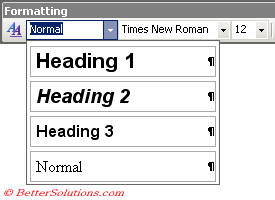Explain in detail what you see in the image.

The image displays a screenshot of the "Formatting" toolbar used in Microsoft Word. At the top, there's a dropdown menu labeled "Normal," which indicates the current style being applied to the text. Below that, three heading styles—"Heading 1," "Heading 2," and "Heading 3"—are shown in bold text, suggesting their significance in document structure and hierarchy. The font type is set to "Times New Roman," and the font size is specified as "12." This toolbar provides quick access to various text formatting options, enhancing document organization and readability in professional and academic writing. The copyright notice at the bottom indicates that this resource is provided by Better Solutions Limited, ensuring proper attribution.